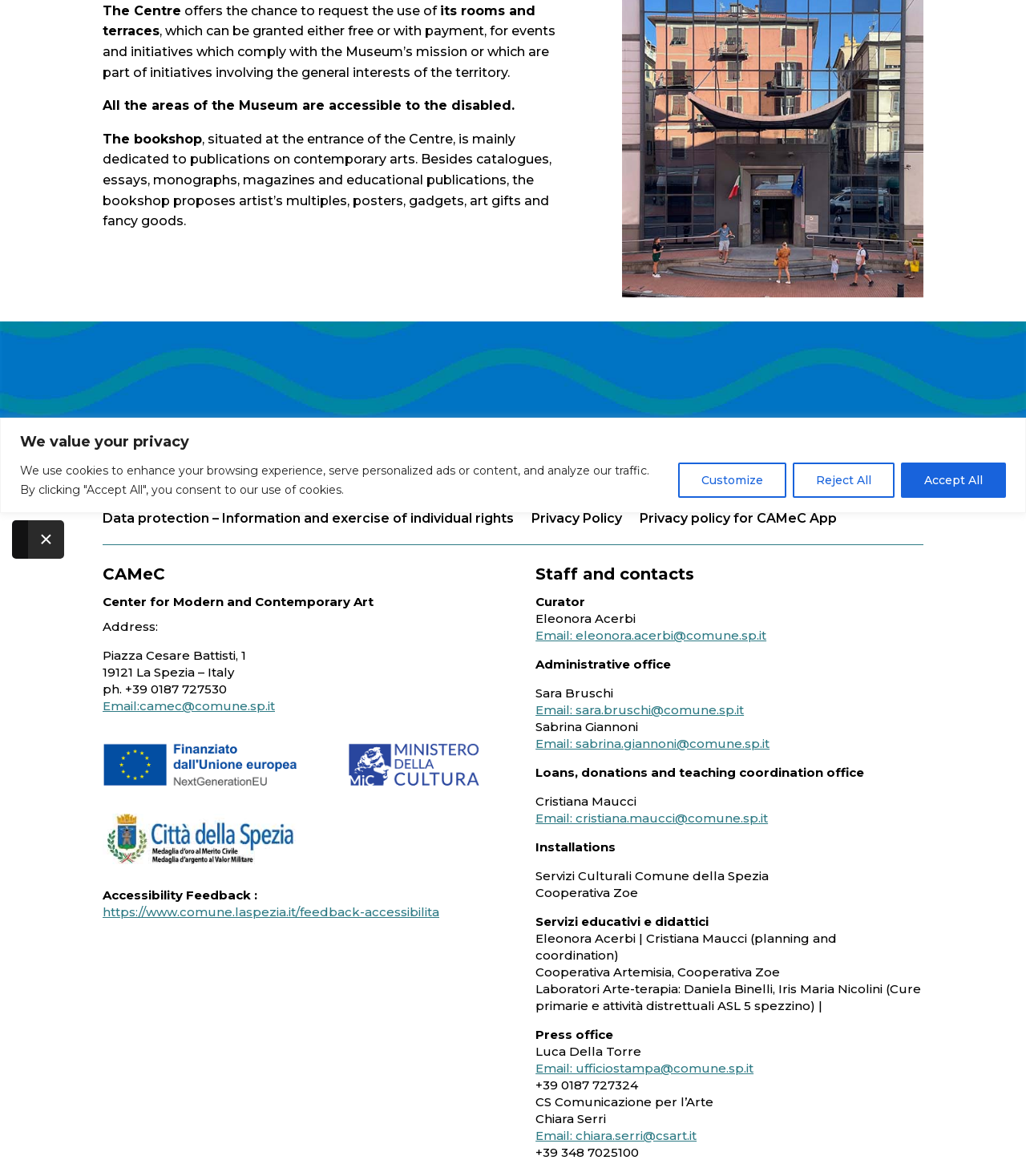Please specify the bounding box coordinates in the format (top-left x, top-left y, bottom-right x, bottom-right y), with all values as floating point numbers between 0 and 1. Identify the bounding box of the UI element described by: ×

[0.027, 0.442, 0.062, 0.475]